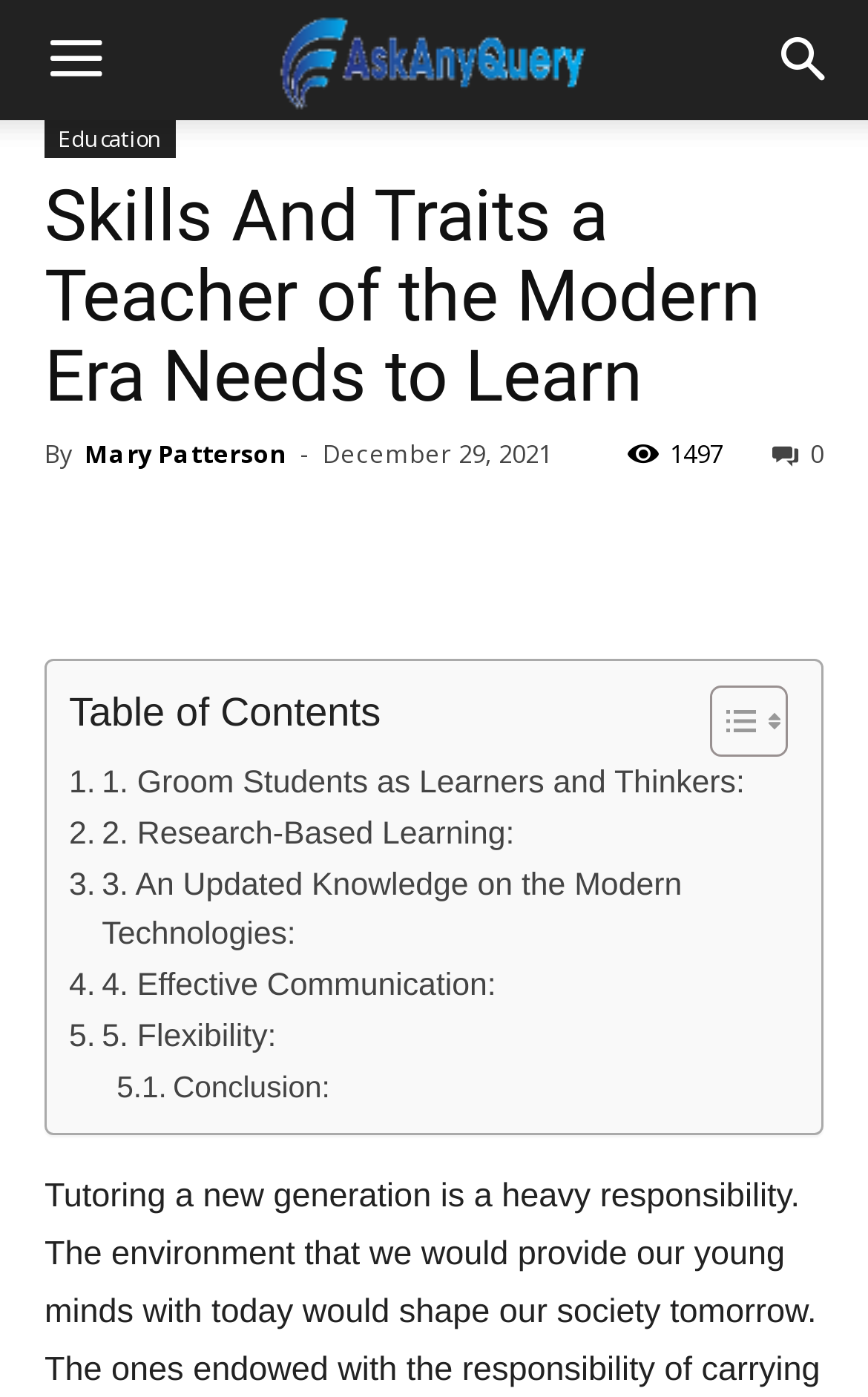Specify the bounding box coordinates of the element's area that should be clicked to execute the given instruction: "Go to the Conclusion section". The coordinates should be four float numbers between 0 and 1, i.e., [left, top, right, bottom].

[0.134, 0.761, 0.38, 0.796]